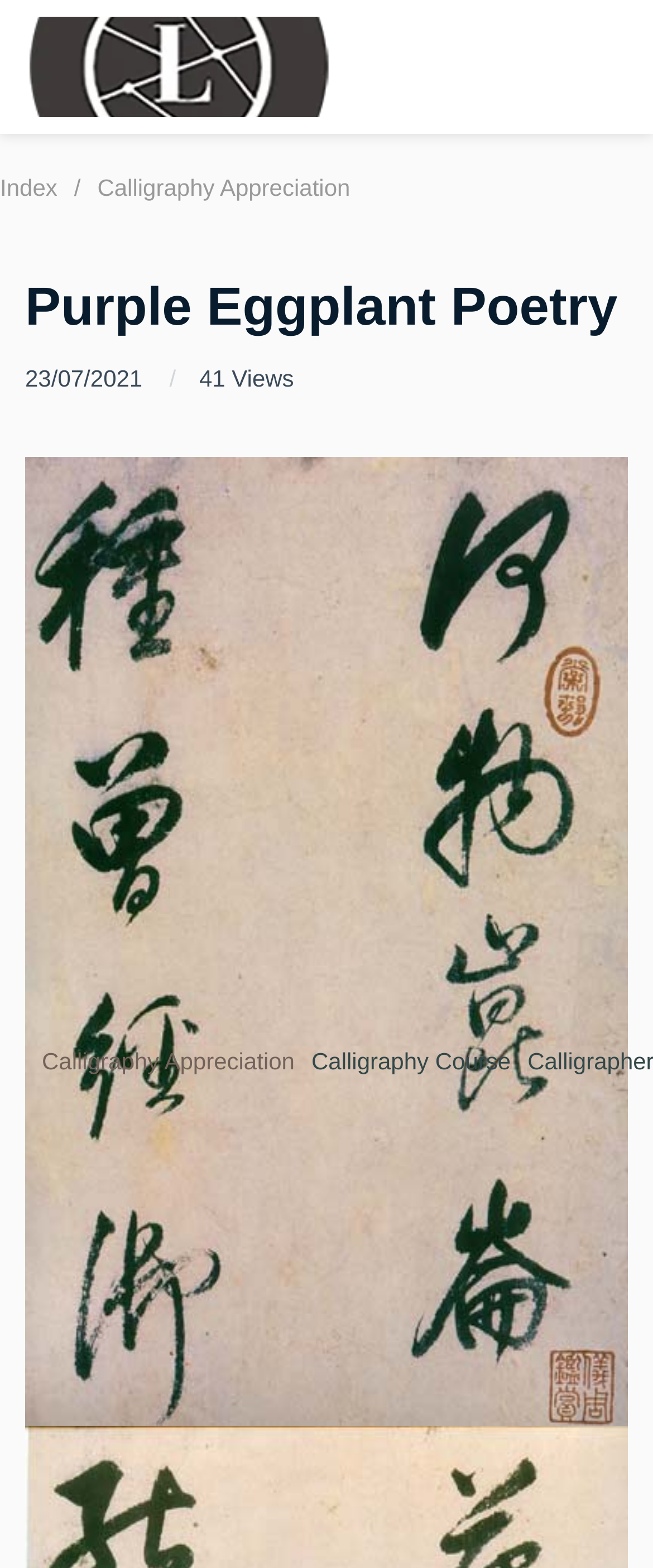Locate the bounding box of the UI element described in the following text: "Index".

[0.0, 0.111, 0.088, 0.128]